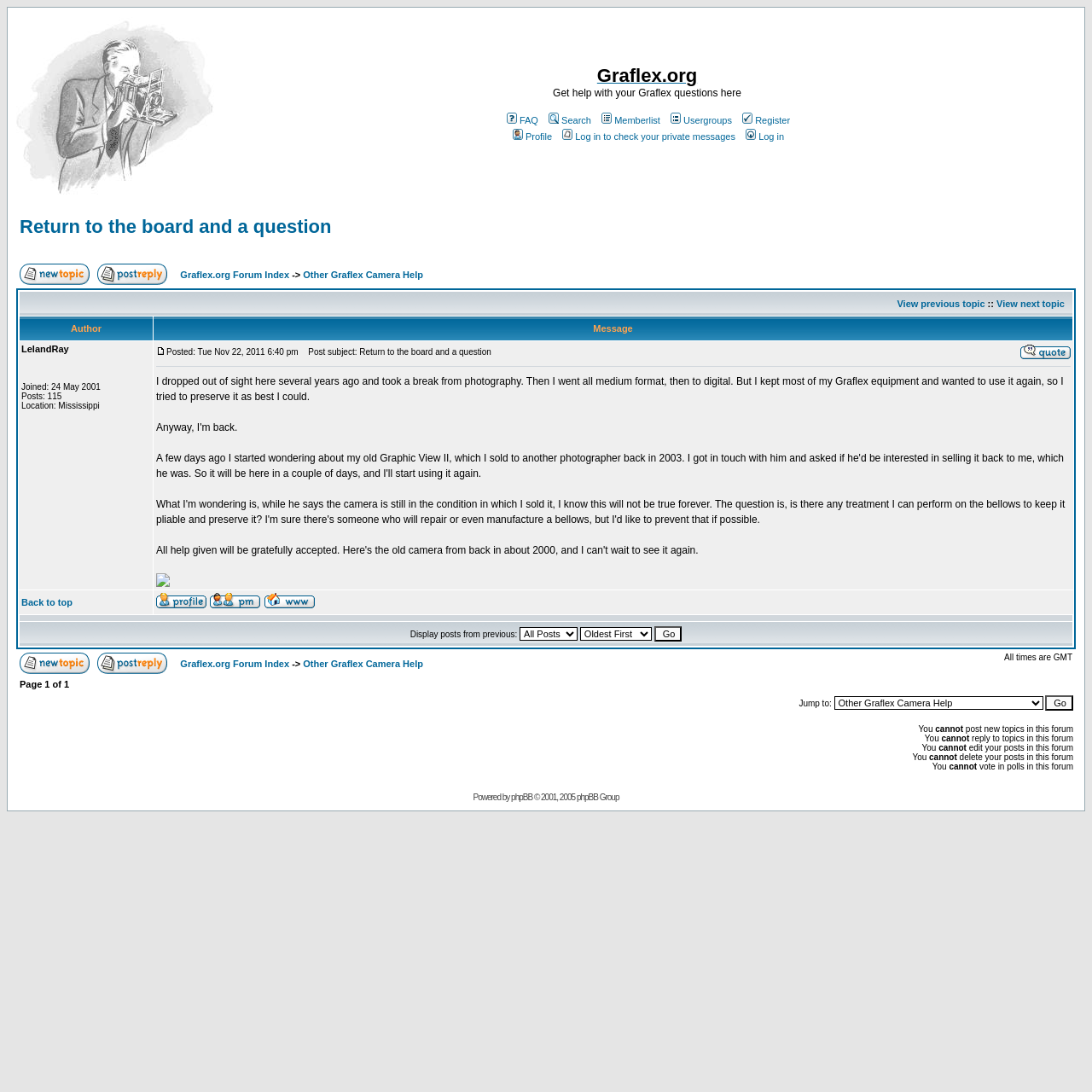Find and indicate the bounding box coordinates of the region you should select to follow the given instruction: "Search in the forum".

[0.5, 0.106, 0.541, 0.115]